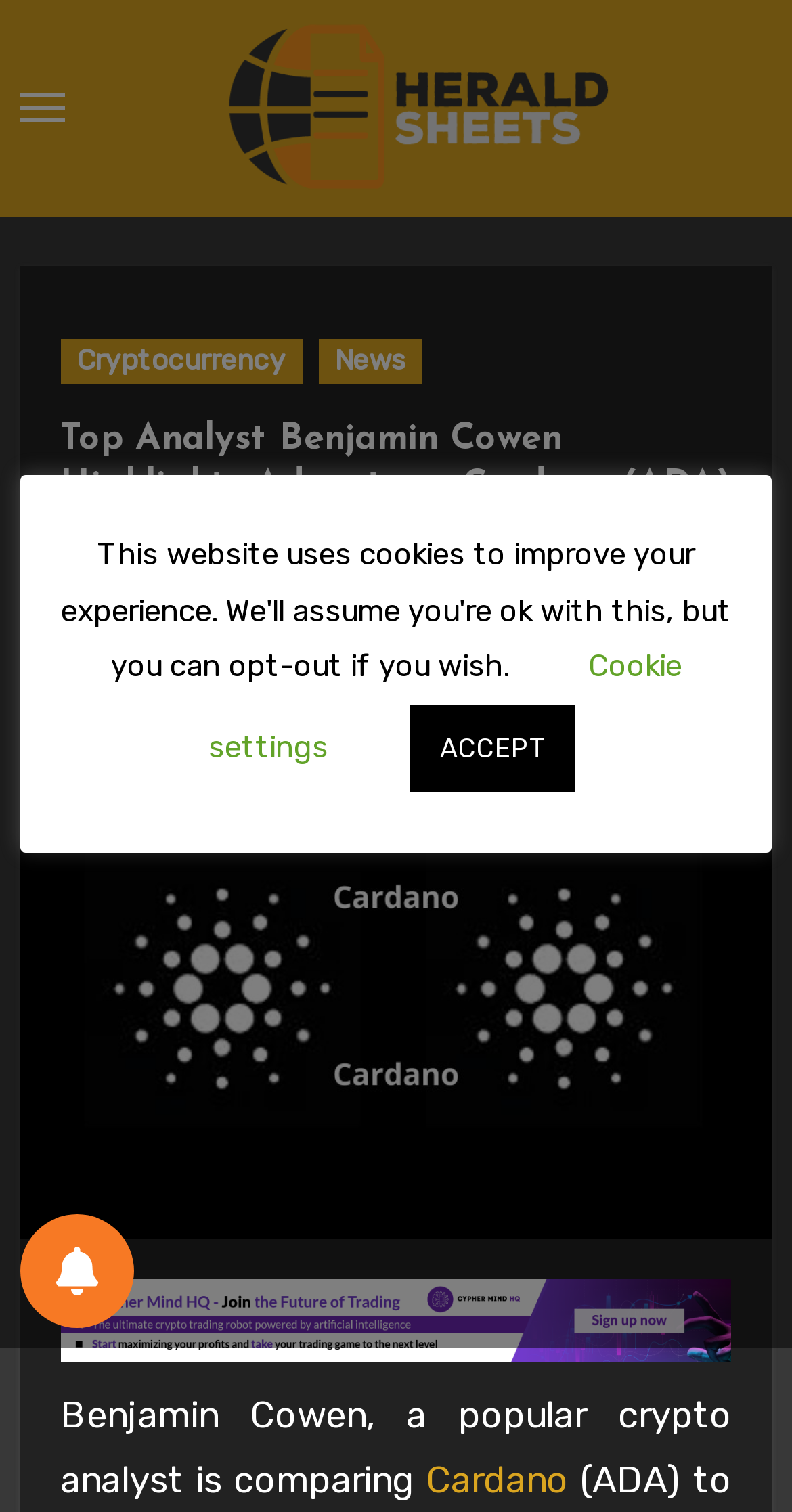What is the name of the website?
Refer to the image and respond with a one-word or short-phrase answer.

Herald Sheets